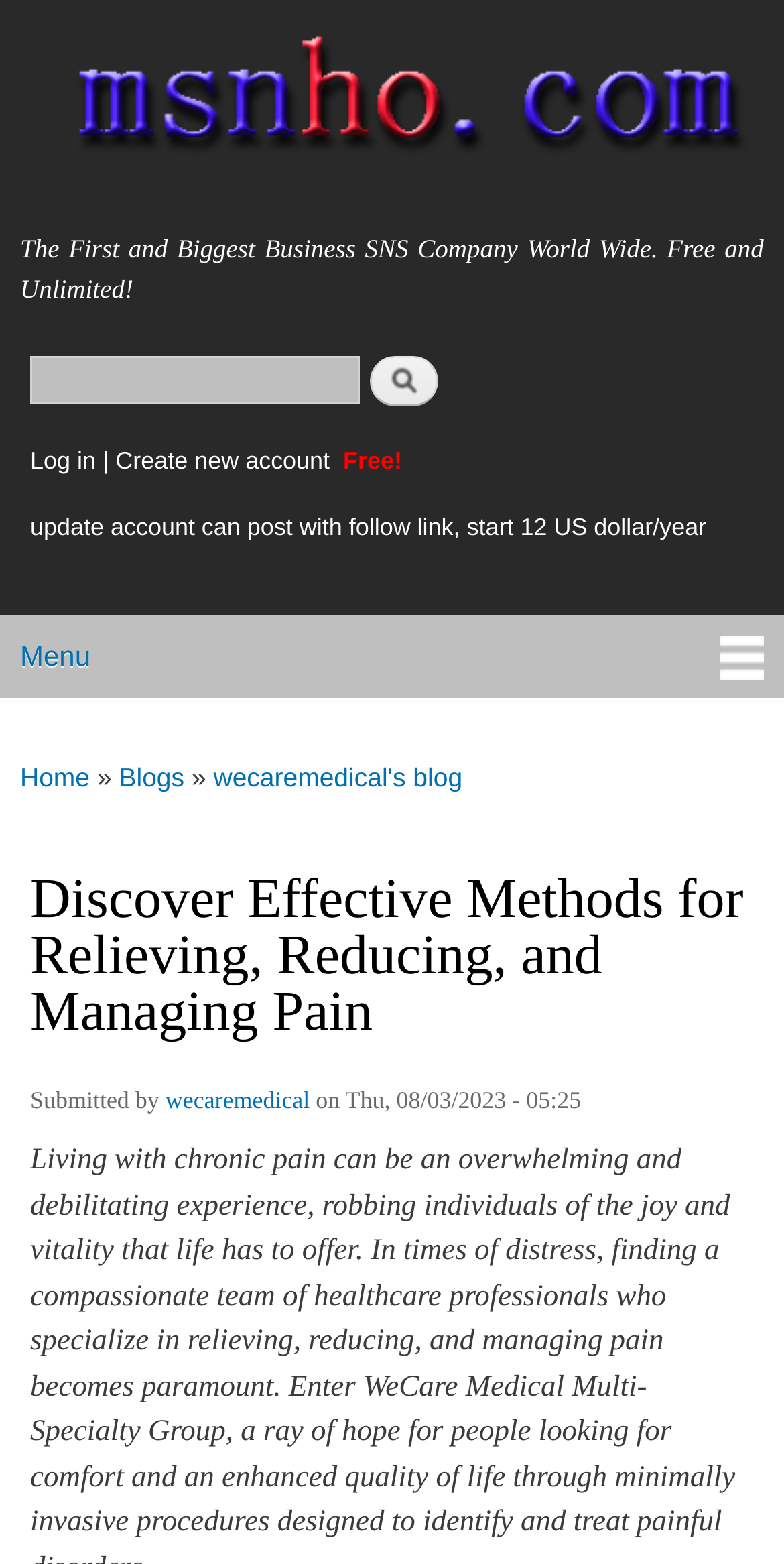Based on the image, provide a detailed and complete answer to the question: 
What is the title of the blog post on the webpage?

I found the answer by looking at the heading element with the text 'Discover Effective Methods for Relieving, Reducing, and Managing Pain' which suggests that it is the title of the blog post.